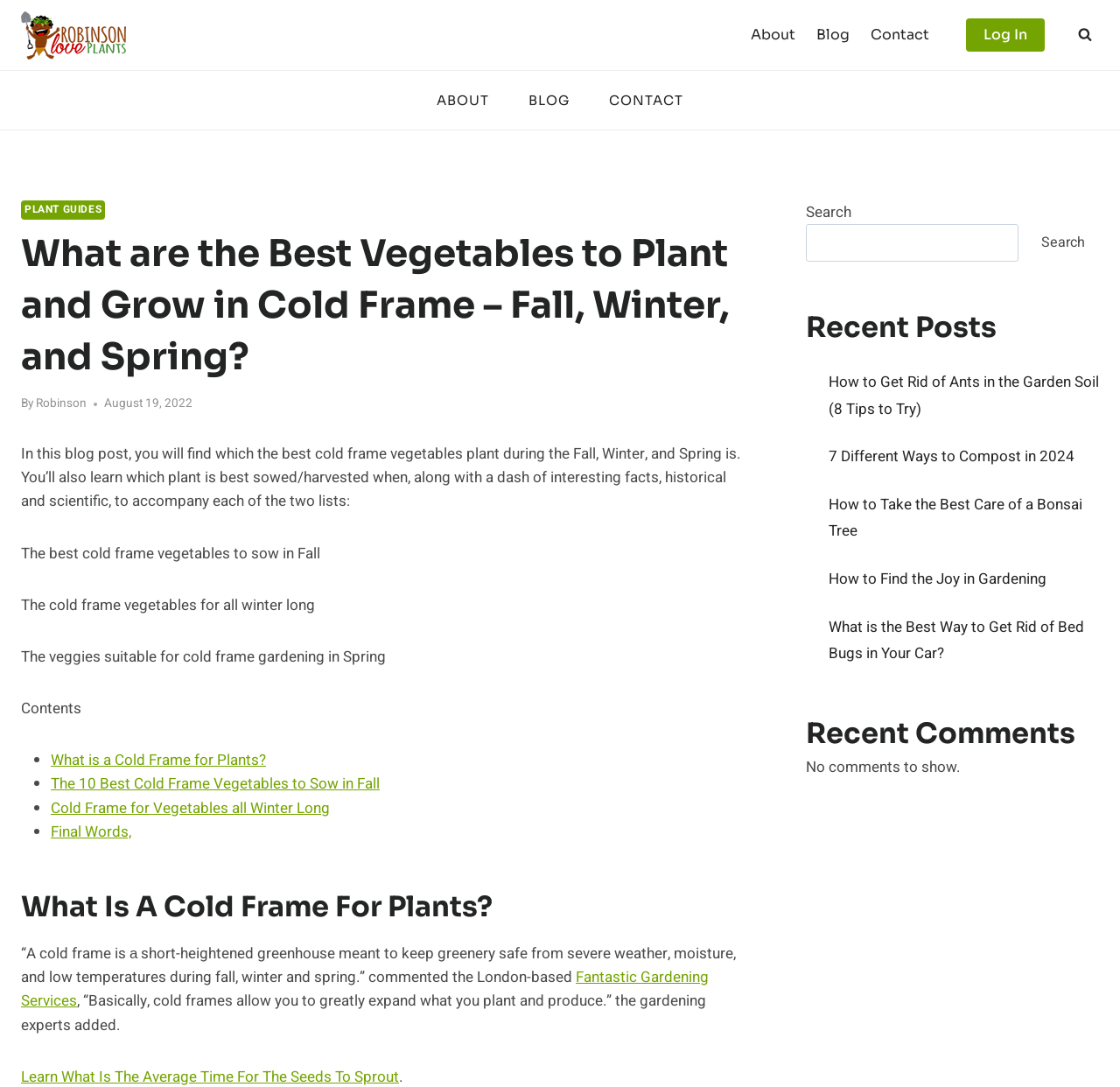Is there a search function on the webpage?
Answer the question with a detailed explanation, including all necessary information.

The search function is located in the right sidebar of the webpage, and it consists of a search box and a 'Search' button. Users can enter their search queries in the box and click the button to search for relevant content on the website.